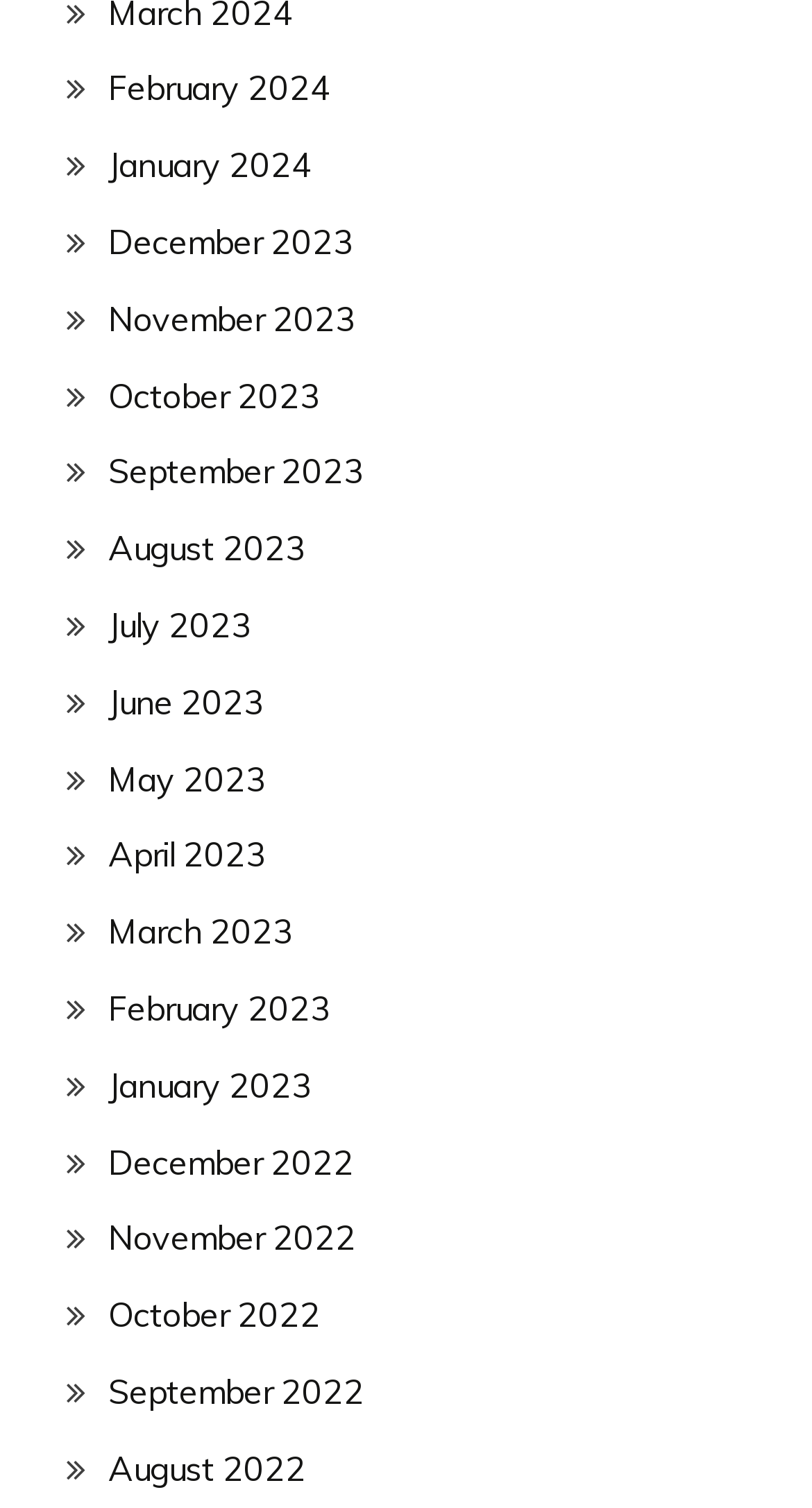Locate the bounding box coordinates of the element to click to perform the following action: 'go to January 2024'. The coordinates should be given as four float values between 0 and 1, in the form of [left, top, right, bottom].

[0.133, 0.096, 0.385, 0.123]